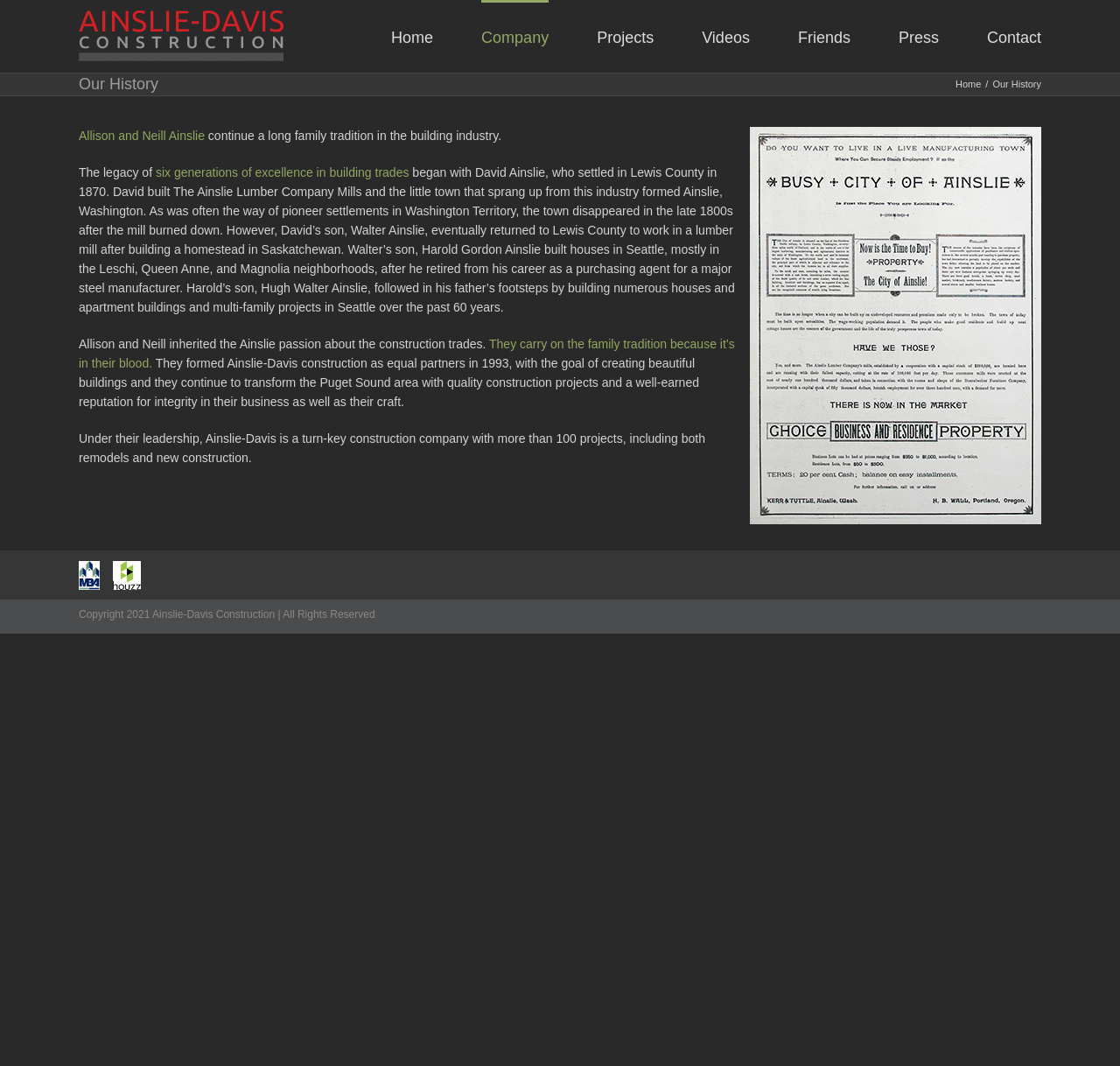What is the number of projects completed by Ainslie-Davis Construction?
Ensure your answer is thorough and detailed.

I found the answer by reading the text in the main content area, which states 'Under their leadership, Ainslie-Davis is a turn-key construction company with more than 100 projects, including both remodels and new construction'.